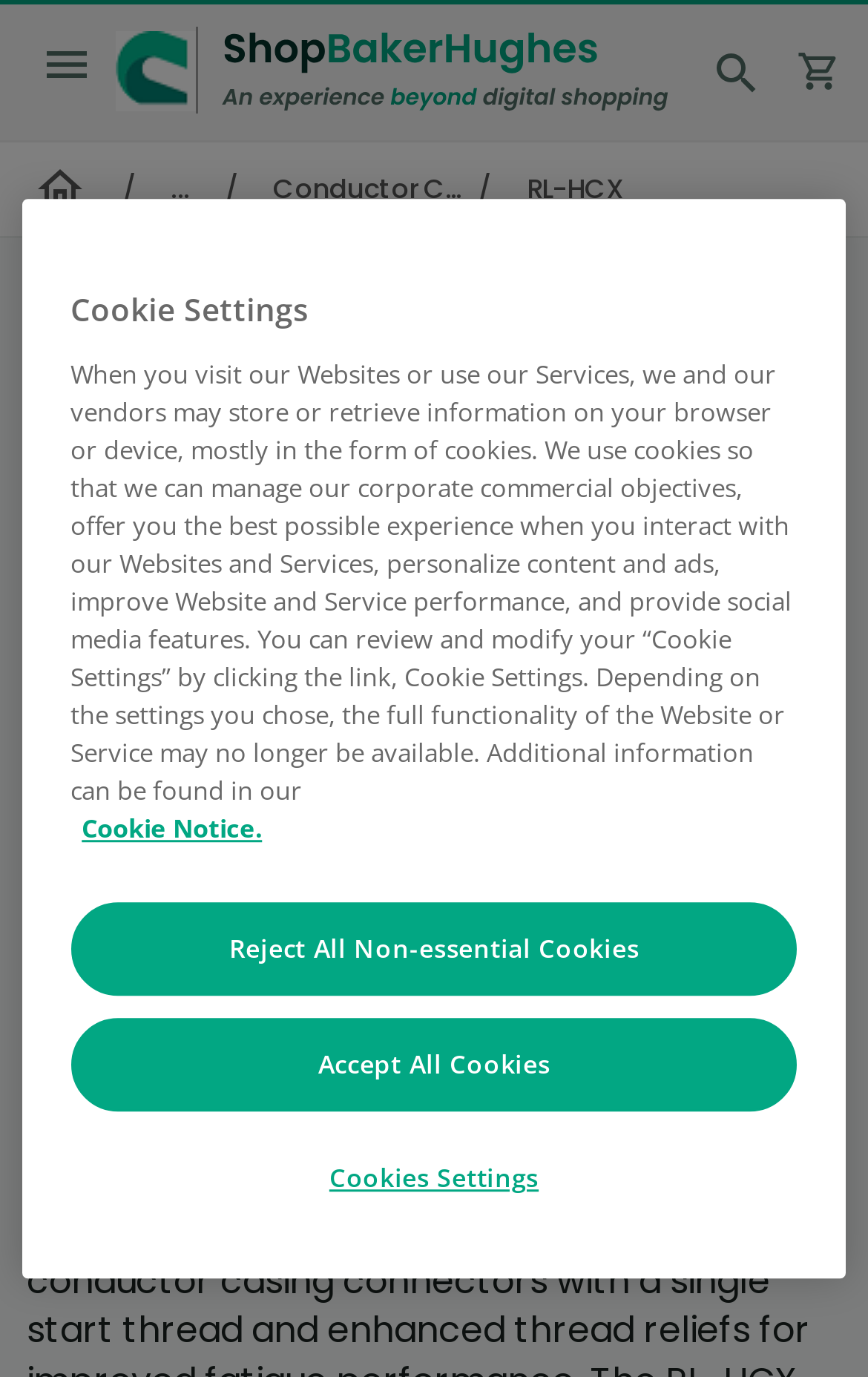Find the bounding box of the UI element described as follows: "menu".

[0.046, 0.027, 0.108, 0.074]